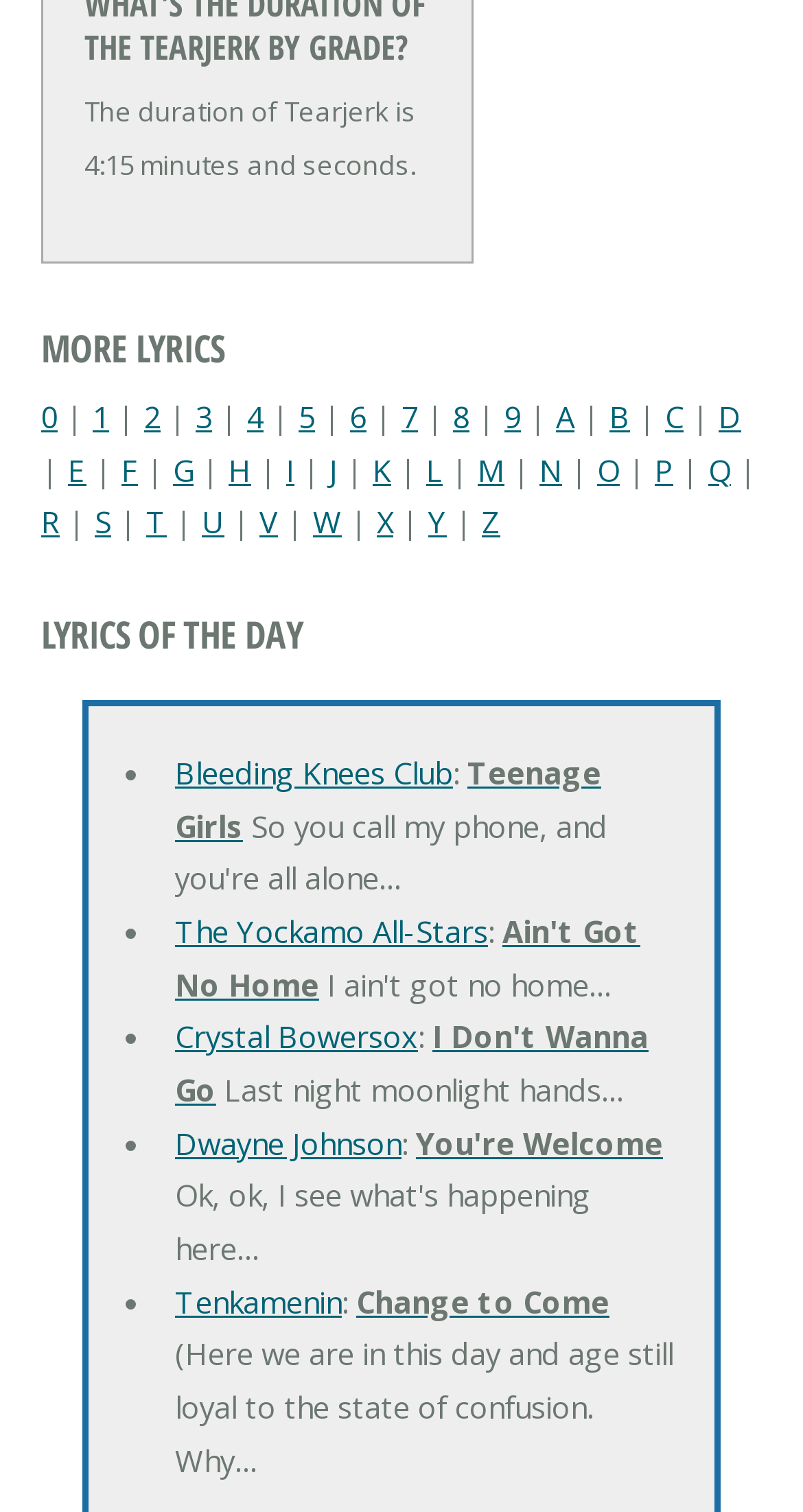Identify the bounding box coordinates of the clickable region required to complete the instruction: "Select 'Bleeding Knees Club'". The coordinates should be given as four float numbers within the range of 0 and 1, i.e., [left, top, right, bottom].

[0.218, 0.497, 0.564, 0.524]